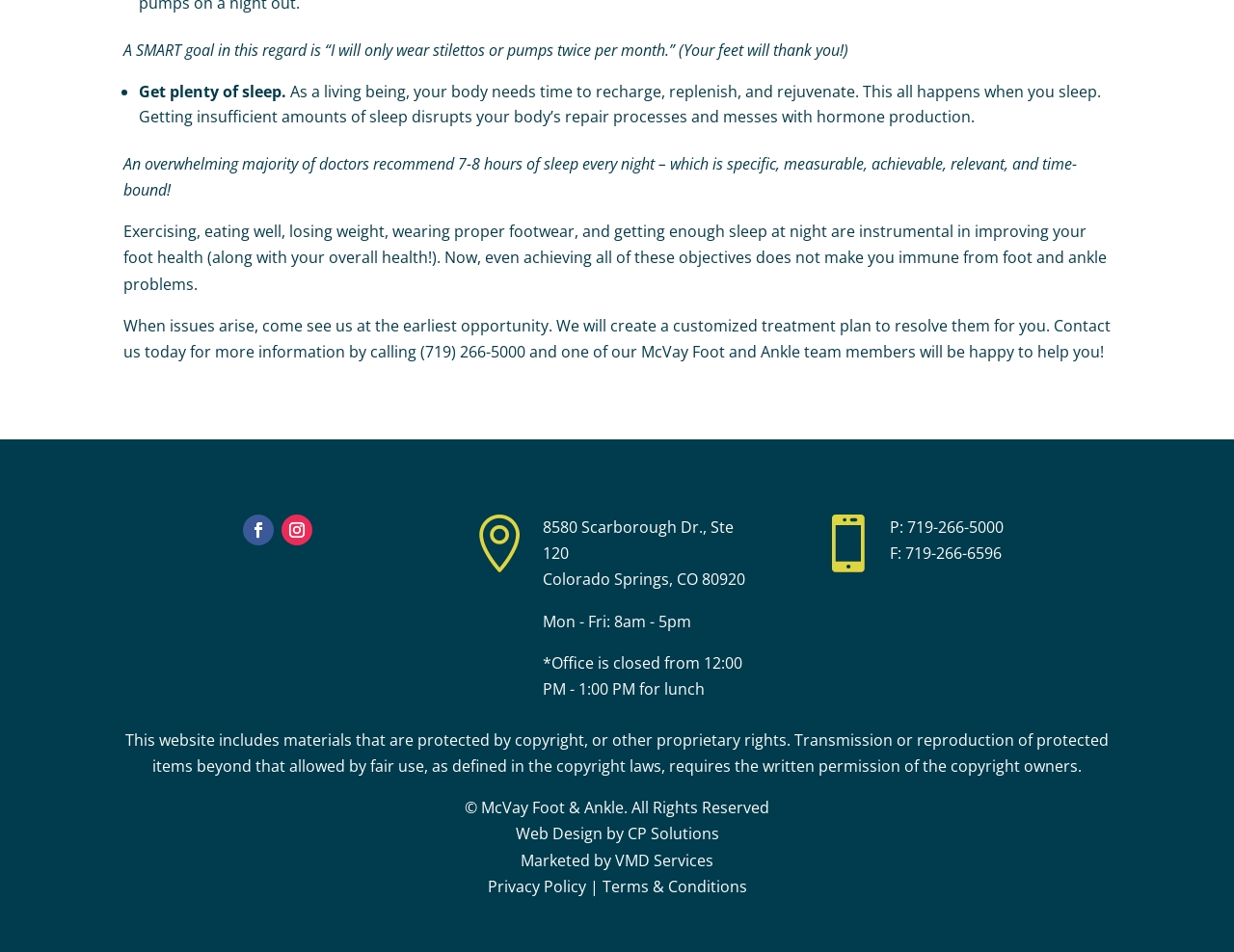Please identify the bounding box coordinates of the element's region that I should click in order to complete the following instruction: "View the office address". The bounding box coordinates consist of four float numbers between 0 and 1, i.e., [left, top, right, bottom].

[0.44, 0.543, 0.595, 0.592]